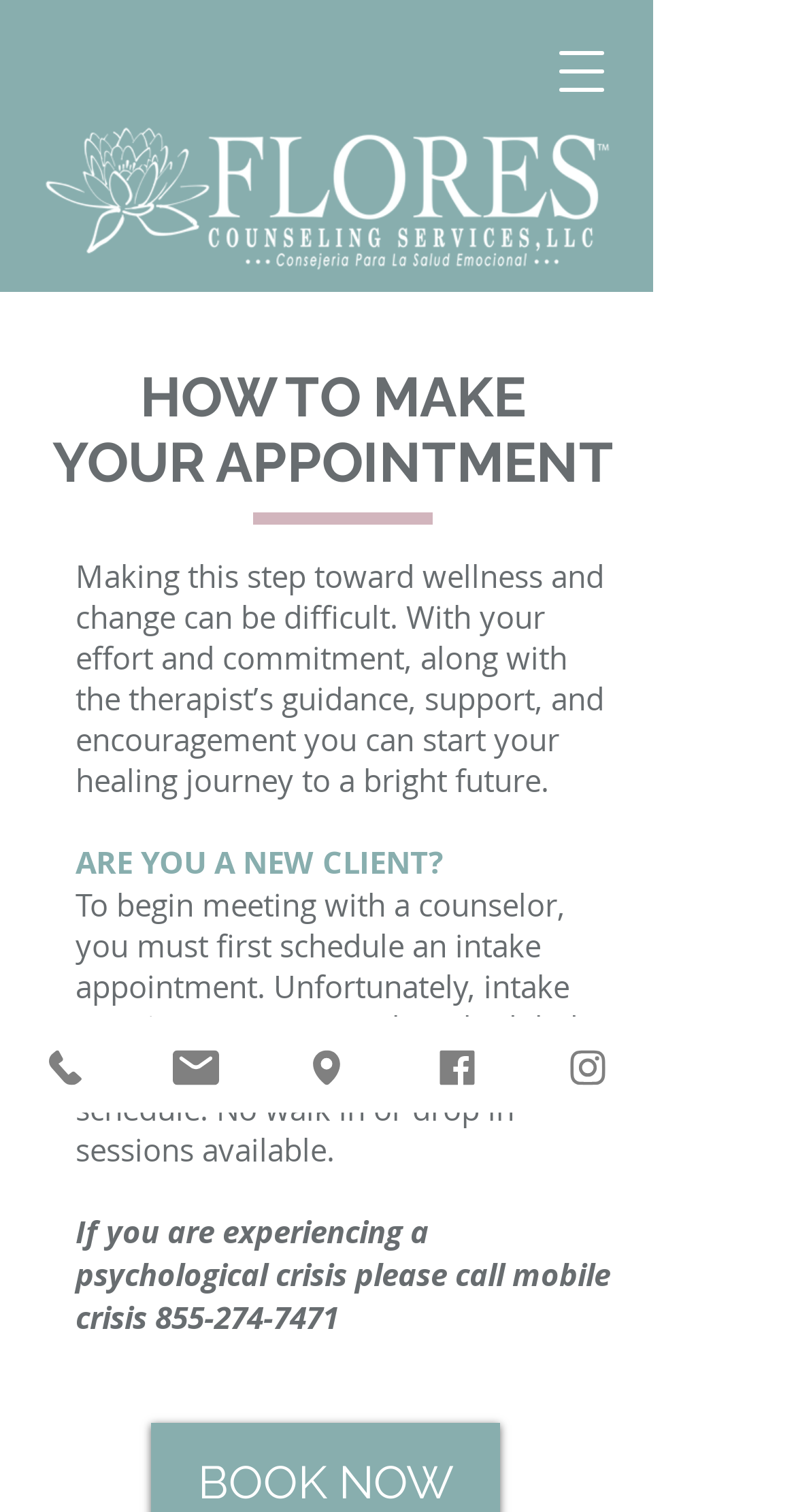What is the logo of Flores Counseling?
Please provide a comprehensive answer based on the information in the image.

I found the logo by looking at the image at the top of the page, which is described as 'FLORES COUNSELING FINAL LOGO ALL WHITE T'.